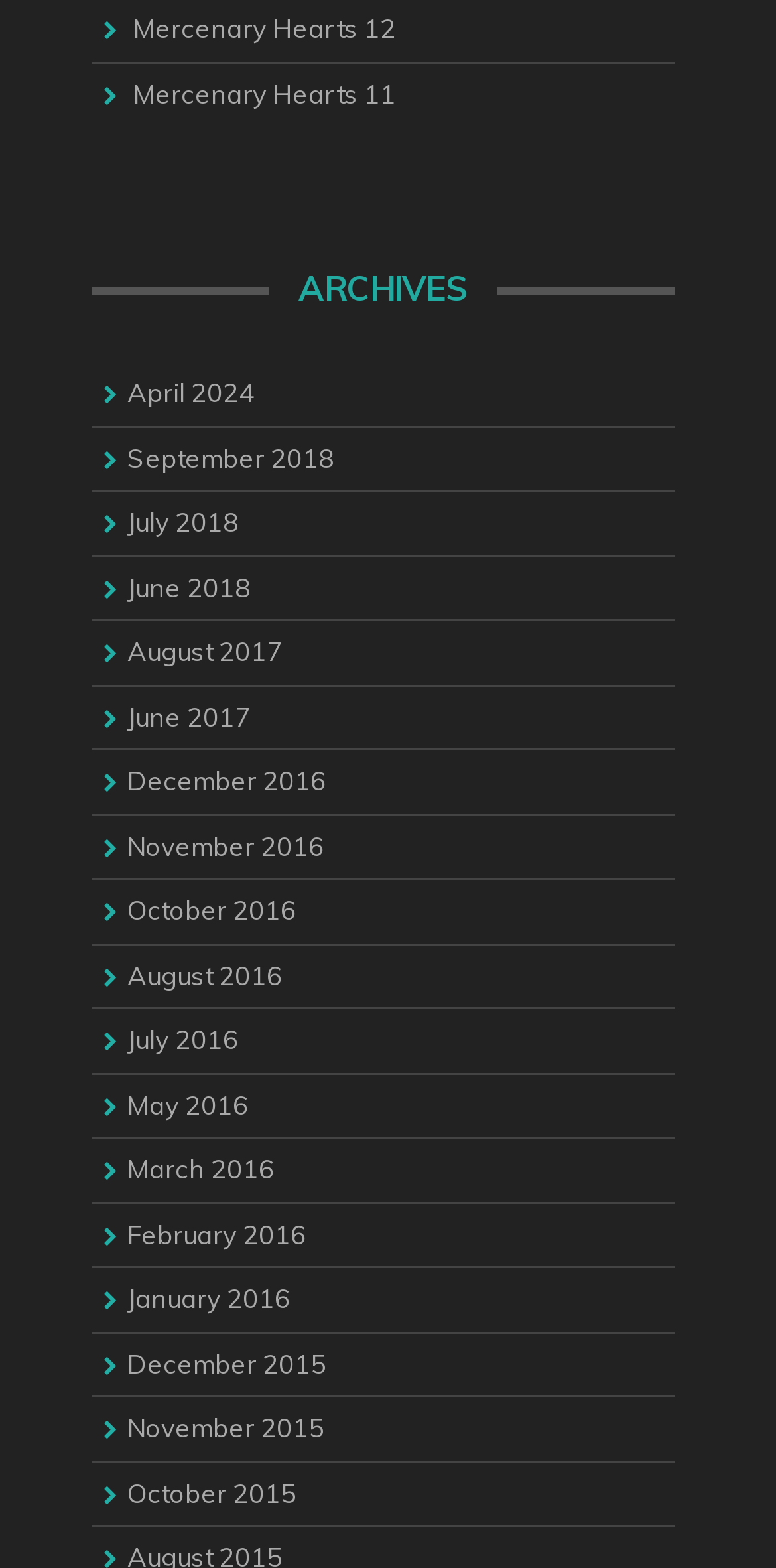Give a concise answer of one word or phrase to the question: 
How many links are there under the 'ARCHIVES' section?

20